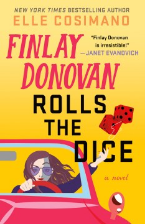What is the color of the background?
Please provide a single word or phrase answer based on the image.

Bright yellow